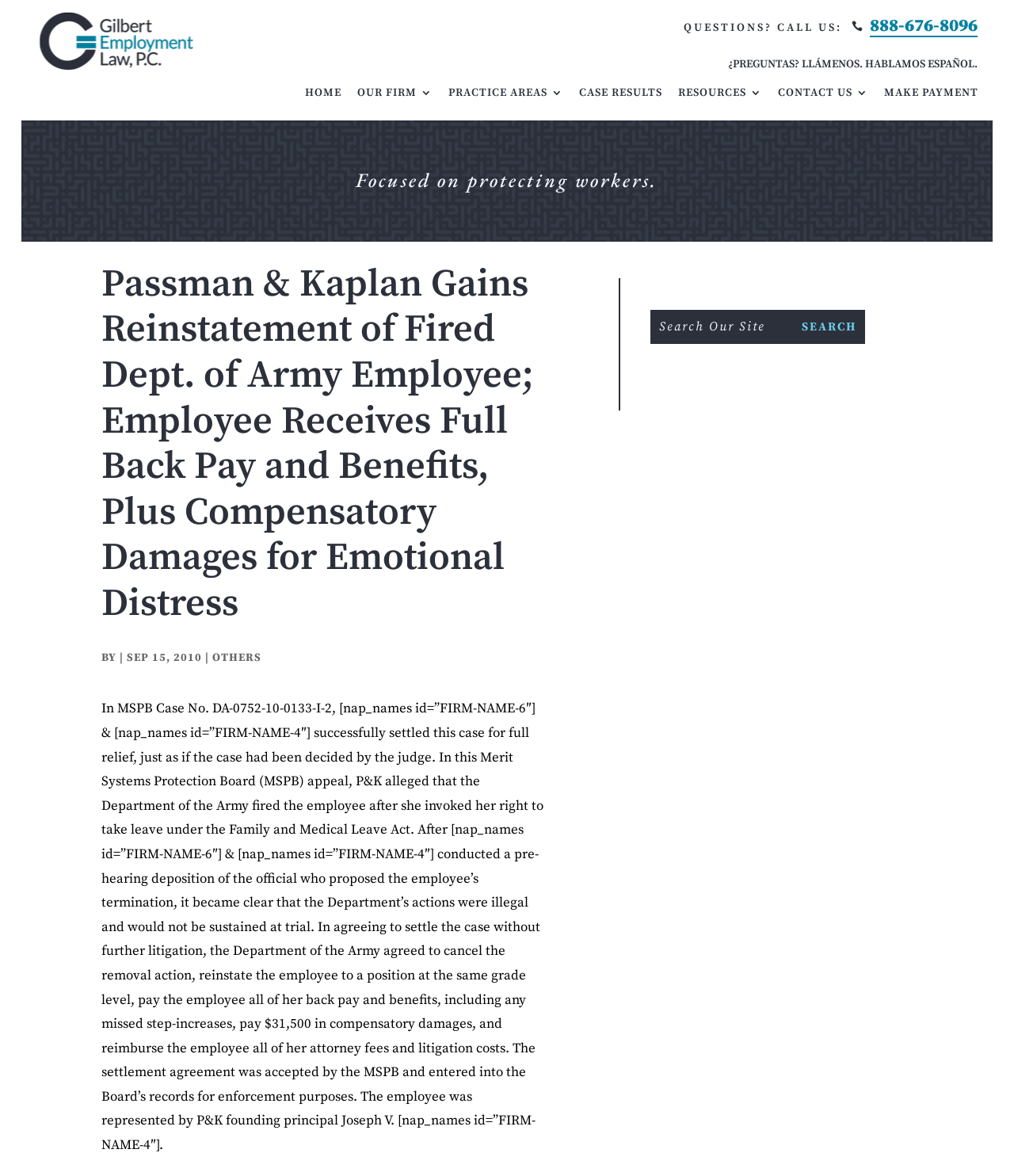Please answer the following question using a single word or phrase: 
What is the phone number to call for questions?

888-676-8096